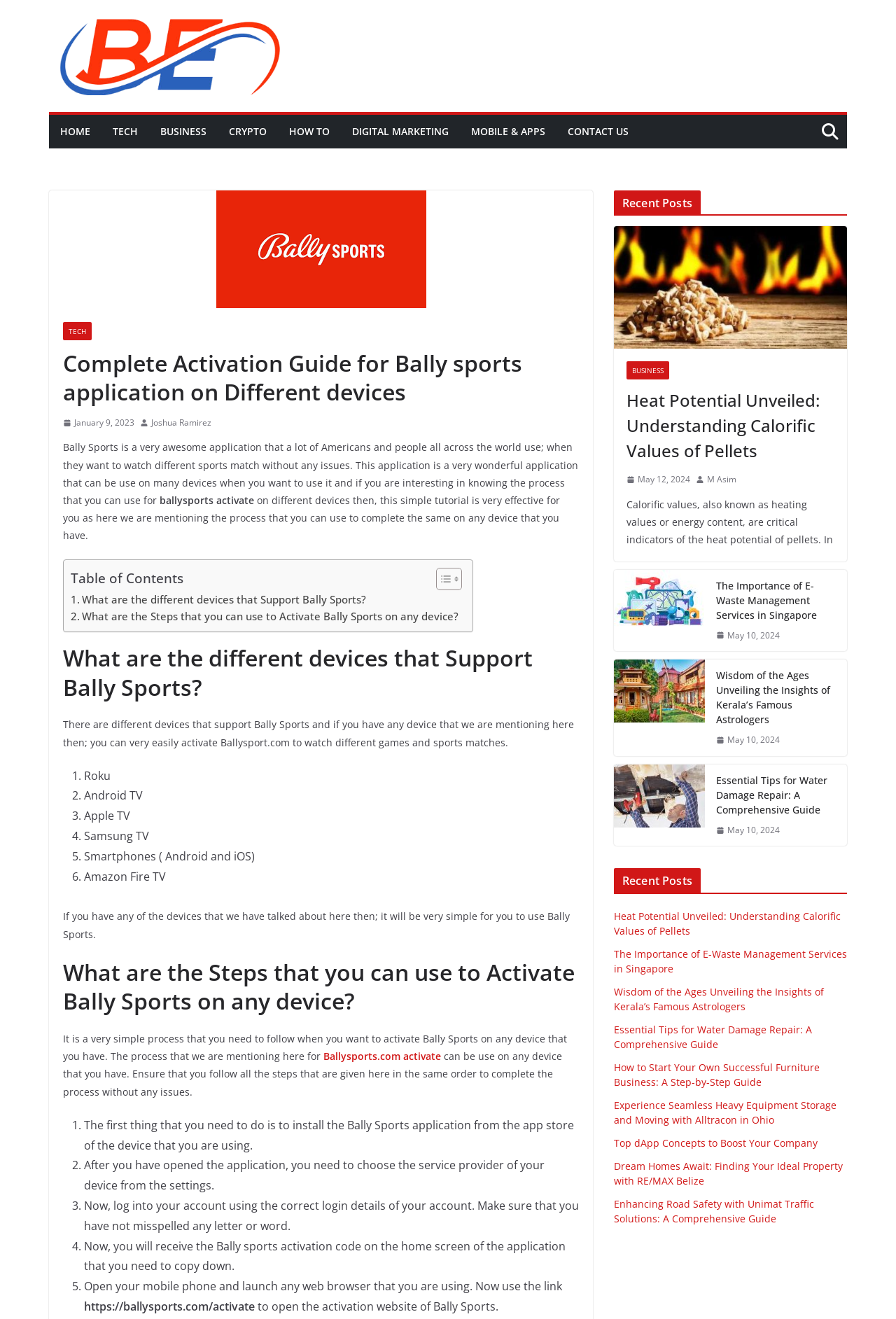Please predict the bounding box coordinates of the element's region where a click is necessary to complete the following instruction: "Click on the link to activate Bally Sports". The coordinates should be represented by four float numbers between 0 and 1, i.e., [left, top, right, bottom].

[0.361, 0.796, 0.495, 0.806]